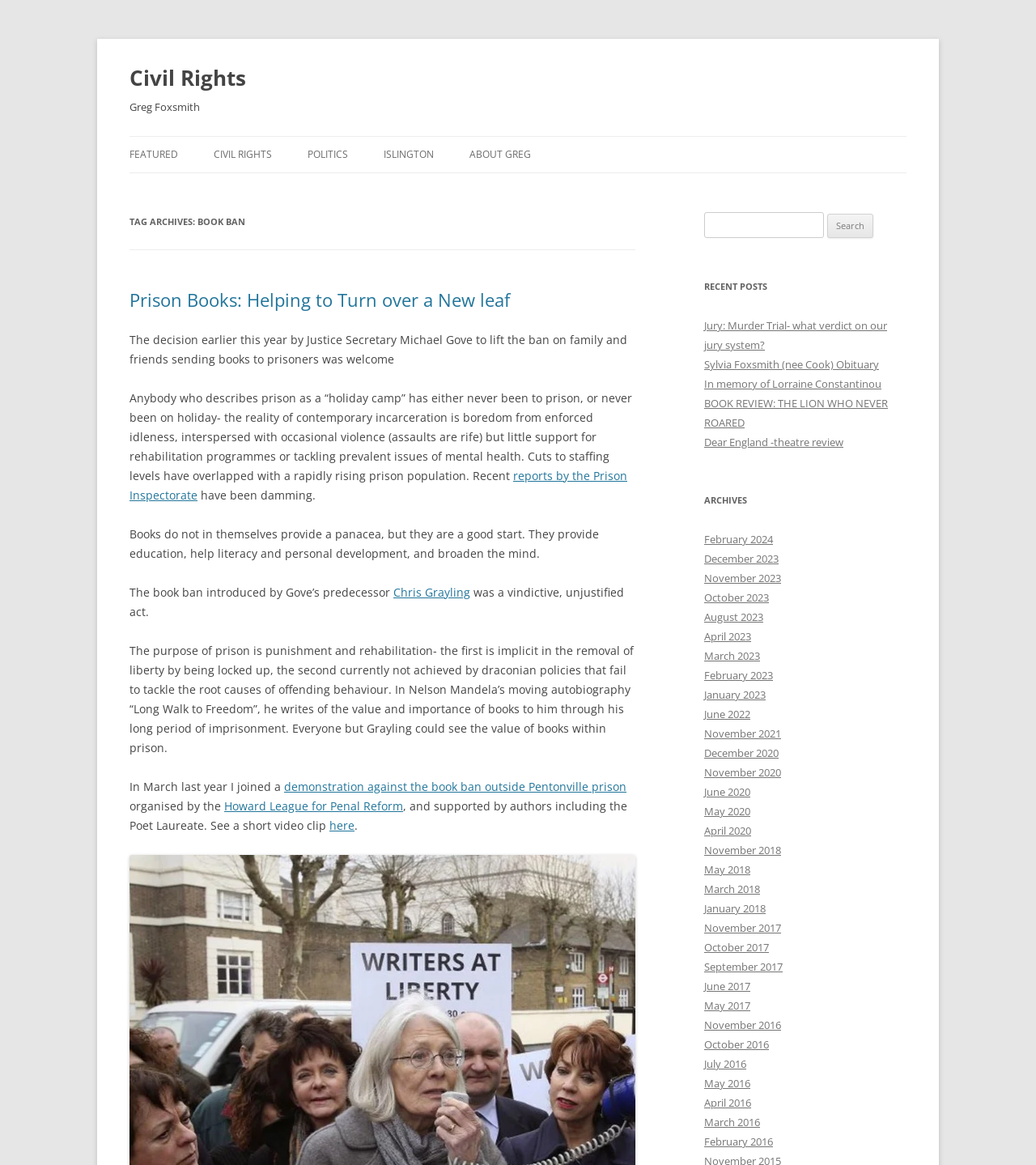Please determine the bounding box coordinates of the section I need to click to accomplish this instruction: "Check recent posts".

[0.68, 0.238, 0.875, 0.255]